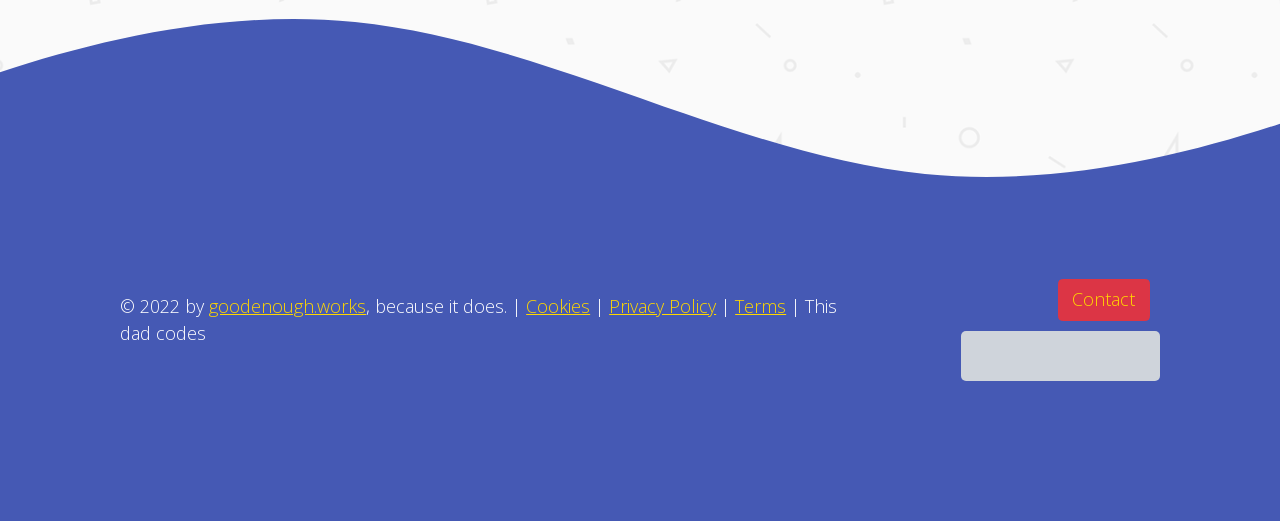Give a one-word or one-phrase response to the question: 
What is the name of the website?

goodenough.works